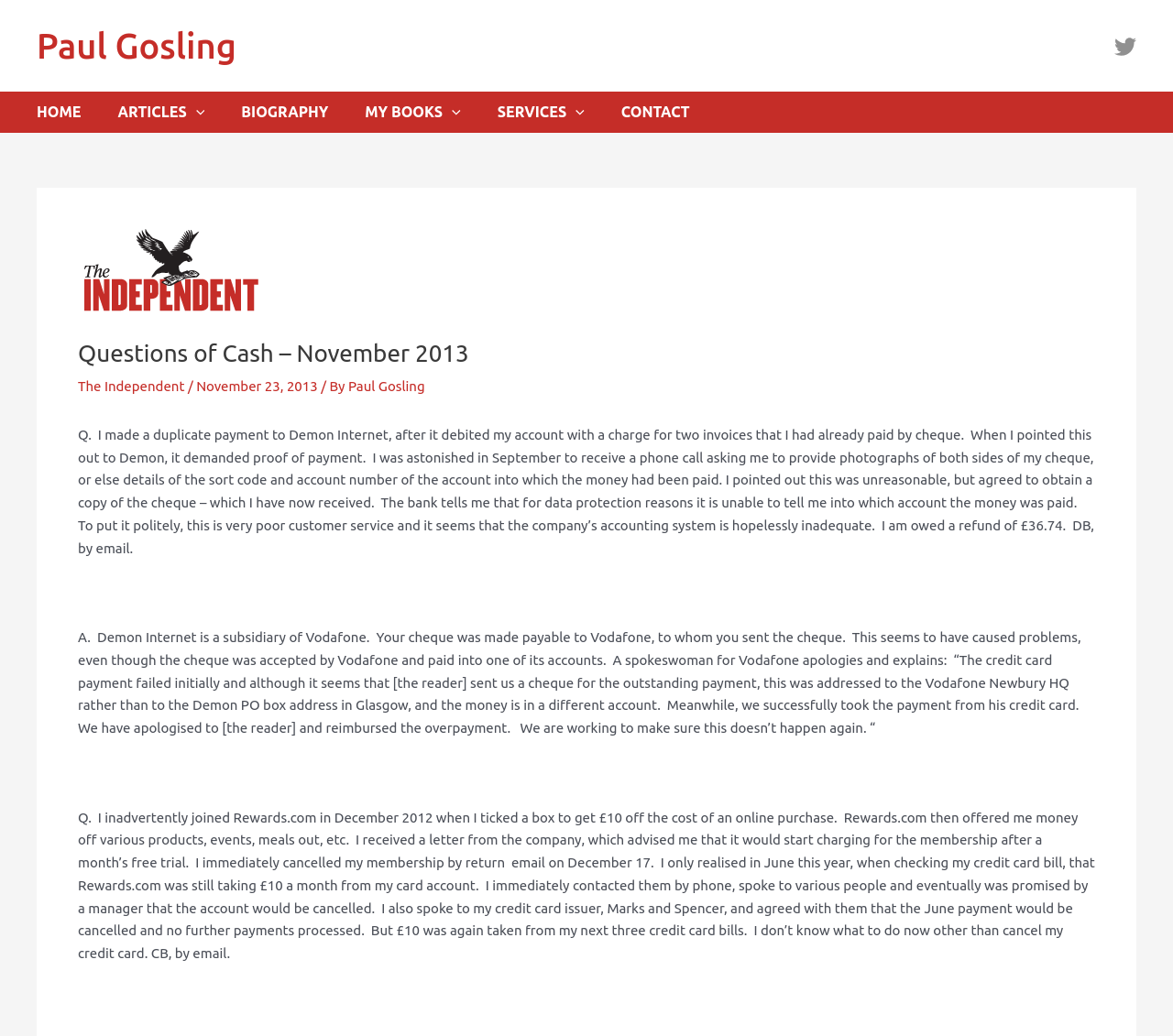Please determine the bounding box coordinates for the element that should be clicked to follow these instructions: "Click on the 'Twitter' link".

[0.95, 0.034, 0.969, 0.055]